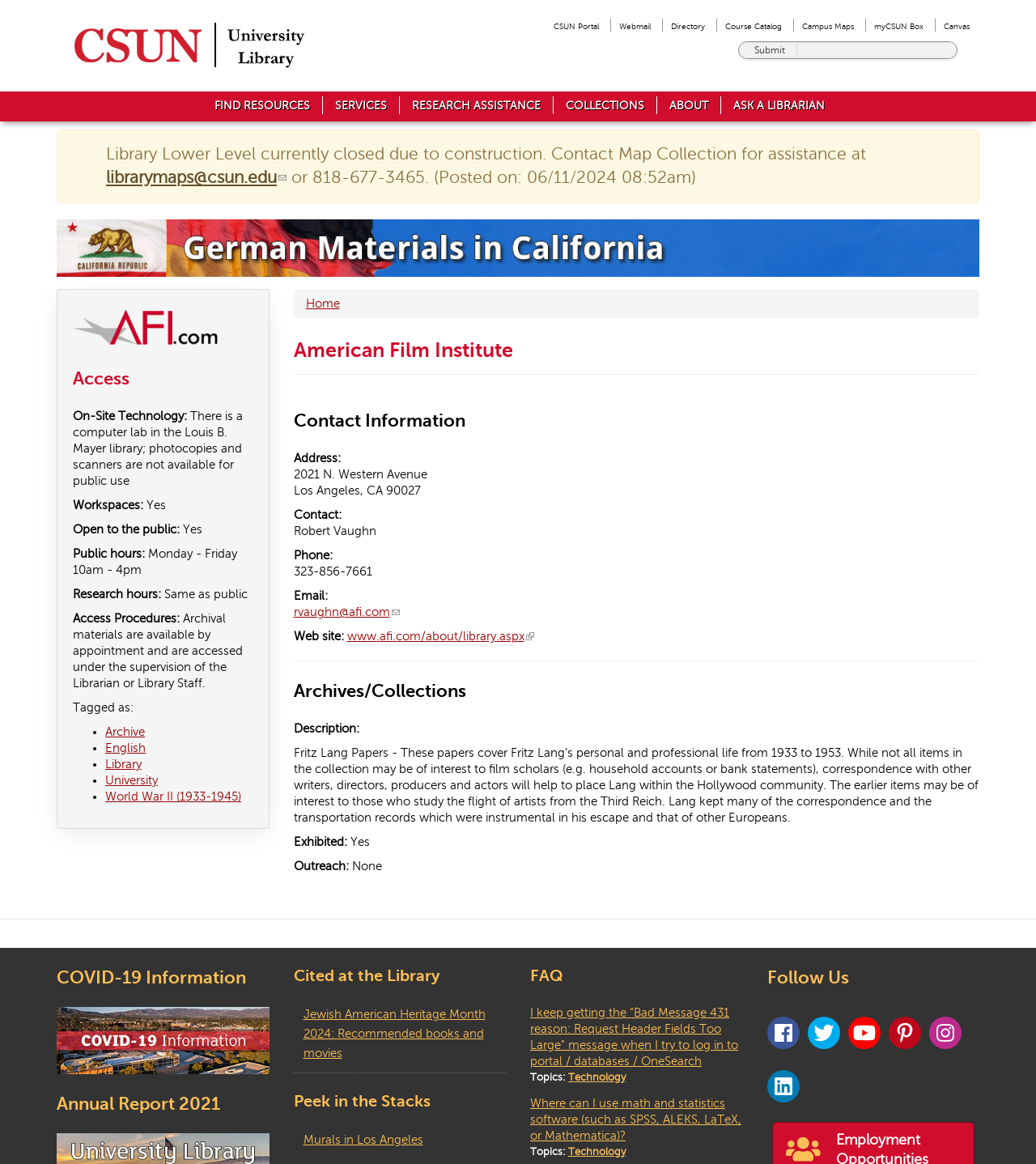Provide the bounding box coordinates of the UI element that matches the description: "www.afi.com/about/library.aspx(link is external)".

[0.335, 0.541, 0.515, 0.552]